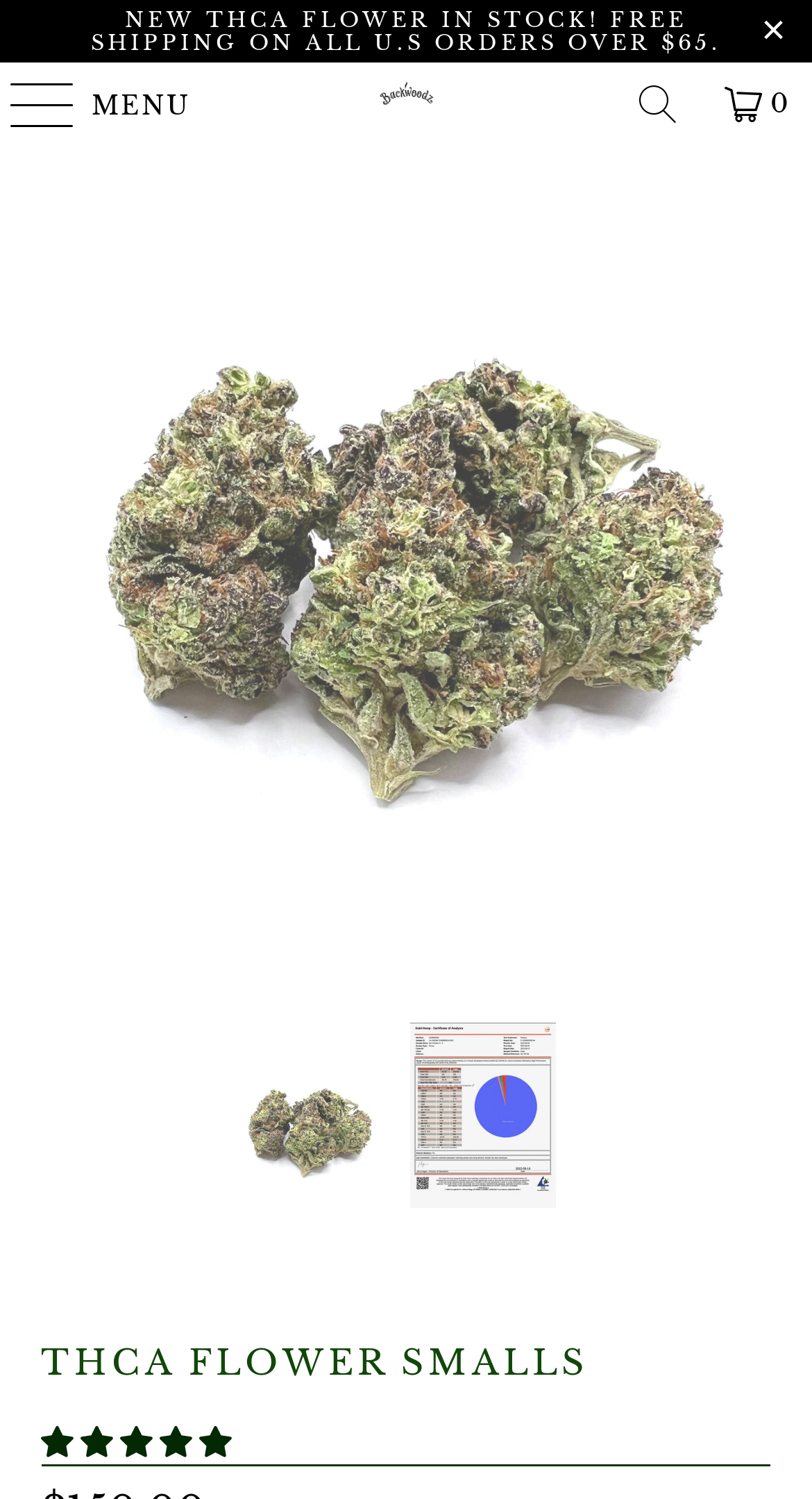Give a one-word or short phrase answer to the question: 
What is the rating of the product?

4.90 stars